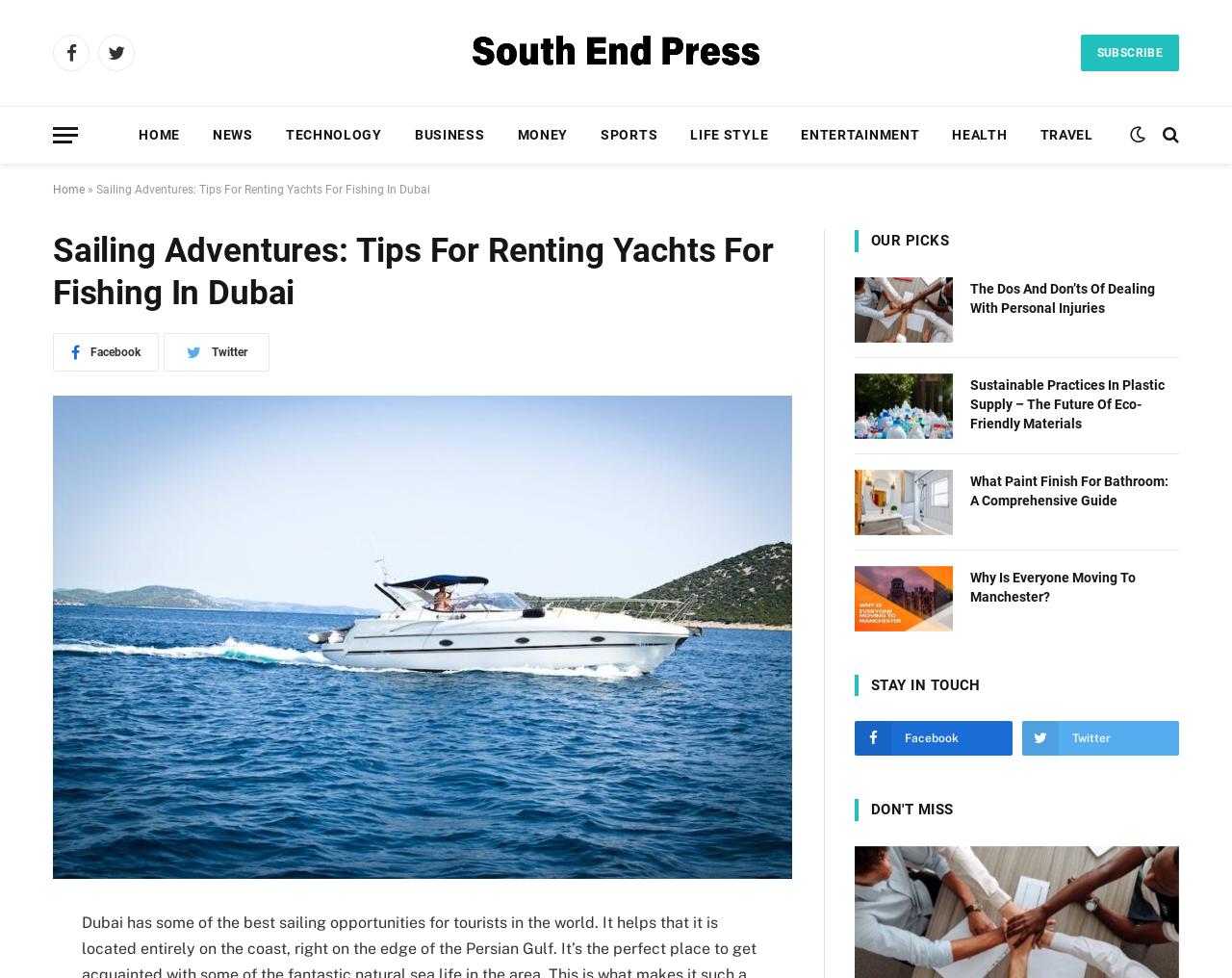Determine the bounding box coordinates of the clickable area required to perform the following instruction: "Read the article about Sustainable Practices In Plastic Supply". The coordinates should be represented as four float numbers between 0 and 1: [left, top, right, bottom].

[0.694, 0.382, 0.773, 0.449]